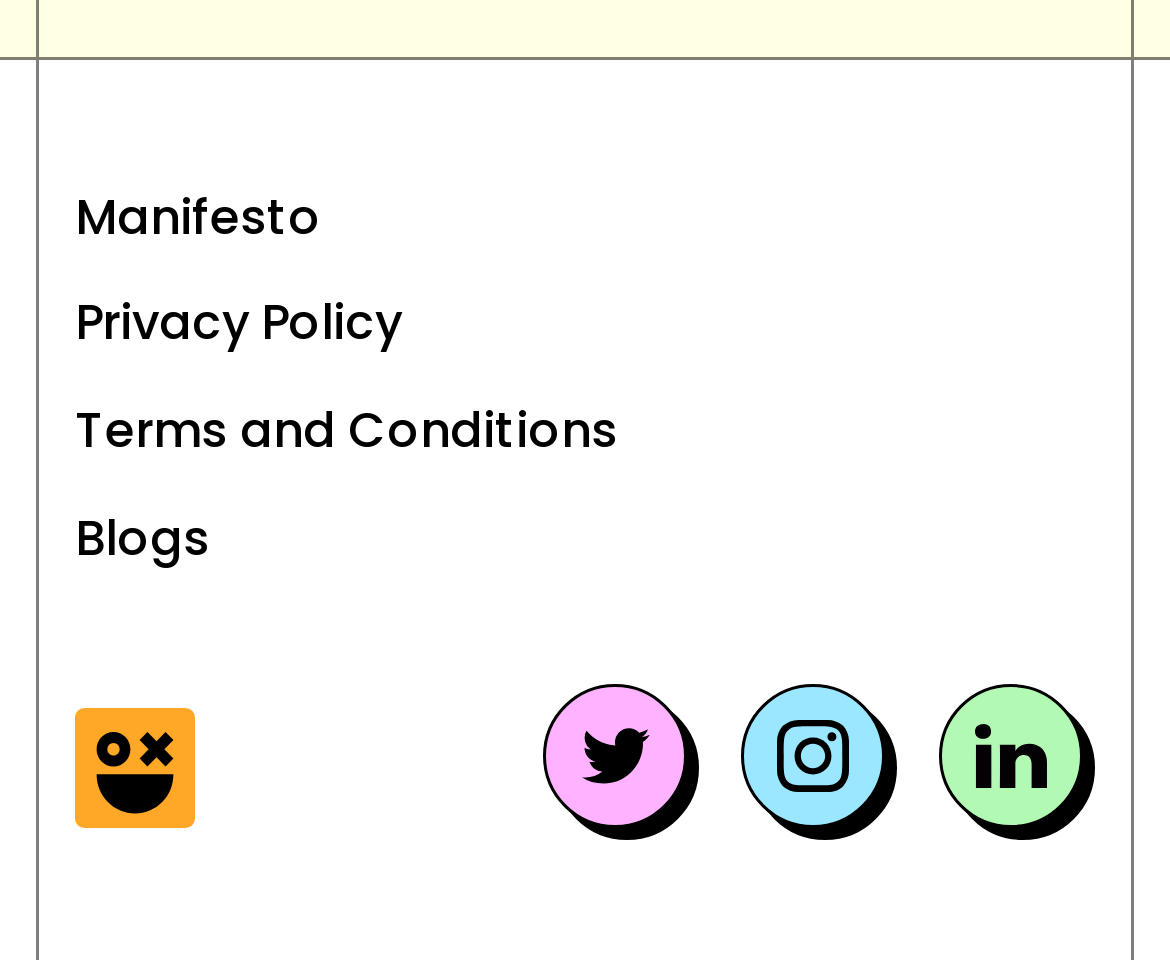Given the element description "alt="checklist.gg"", identify the bounding box of the corresponding UI element.

[0.064, 0.738, 0.167, 0.863]